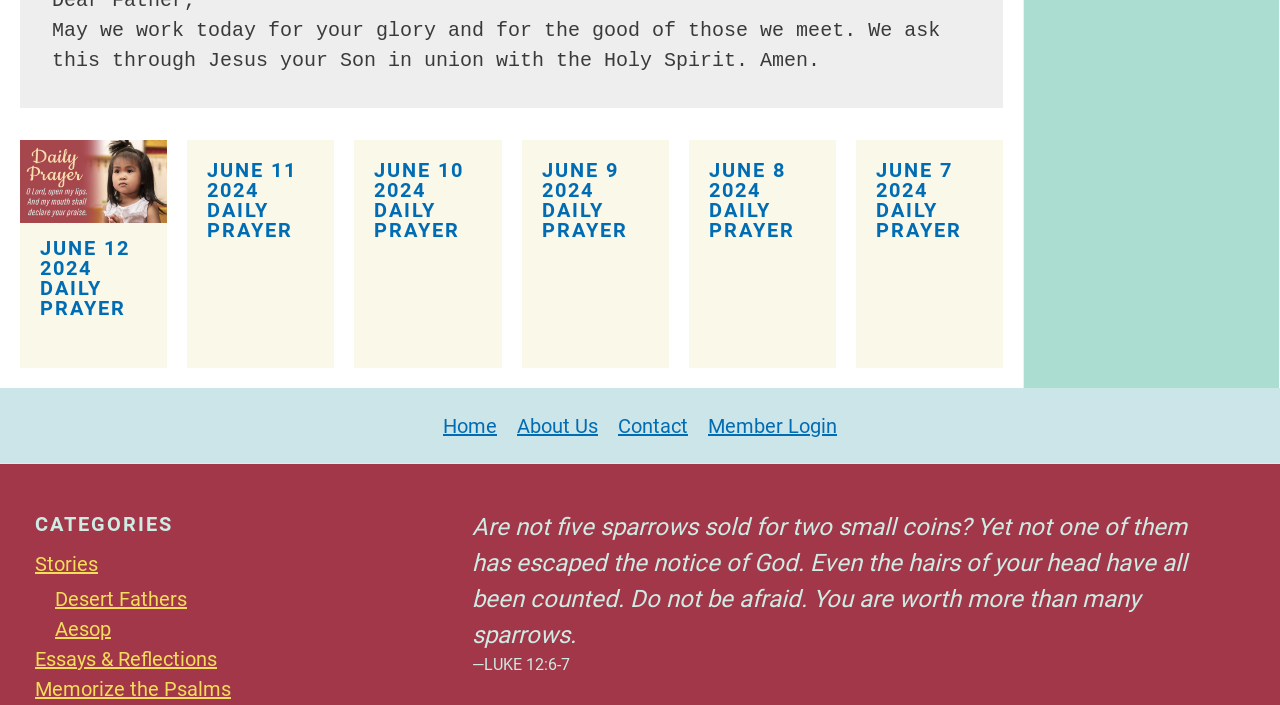For the element described, predict the bounding box coordinates as (top-left x, top-left y, bottom-right x, bottom-right y). All values should be between 0 and 1. Element description: Licenses revoked in anti-porn campaign|Society|chinadaily.com.cn

None